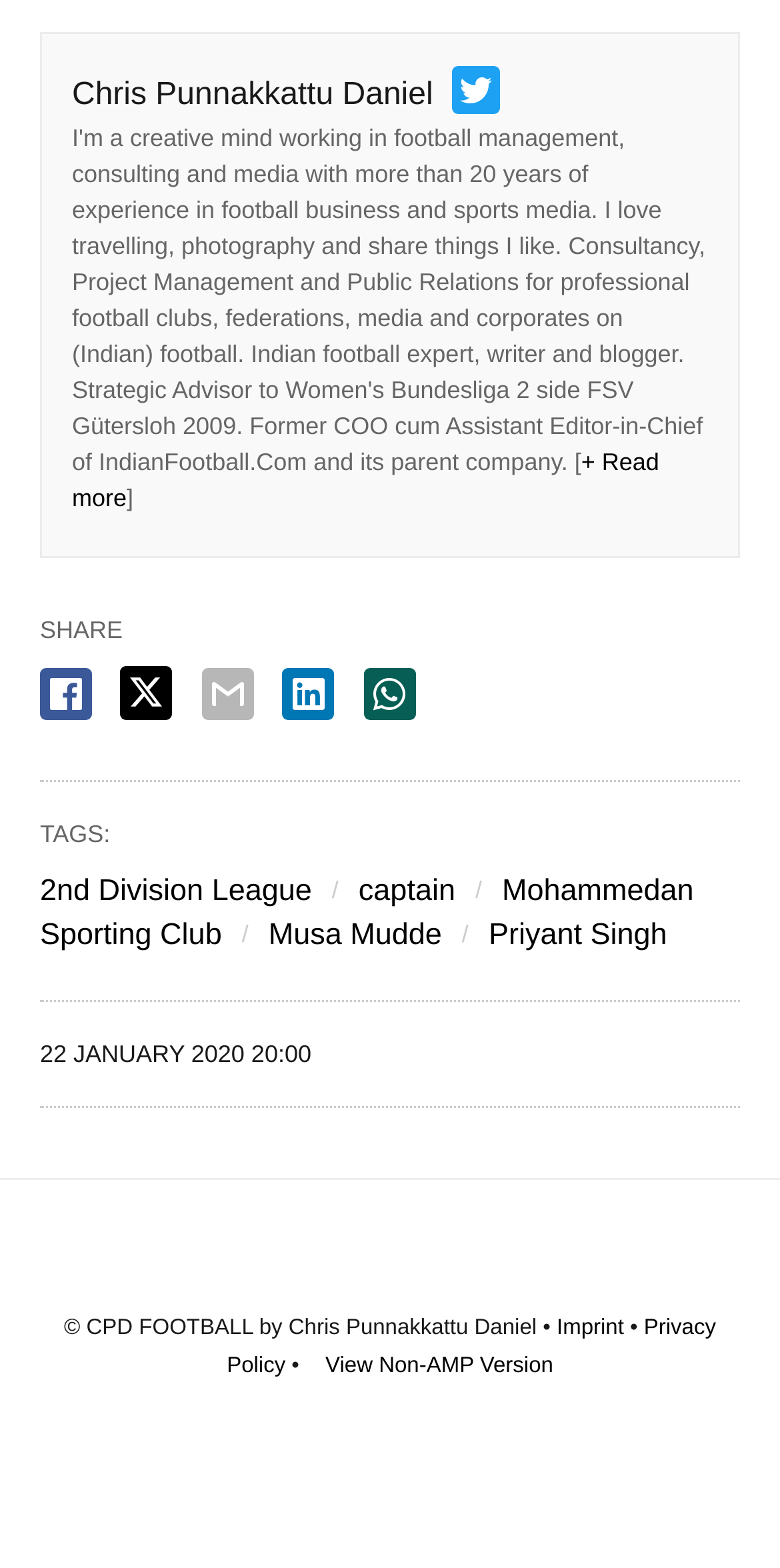Find the bounding box coordinates of the clickable area that will achieve the following instruction: "Share on Facebook".

[0.051, 0.426, 0.118, 0.459]